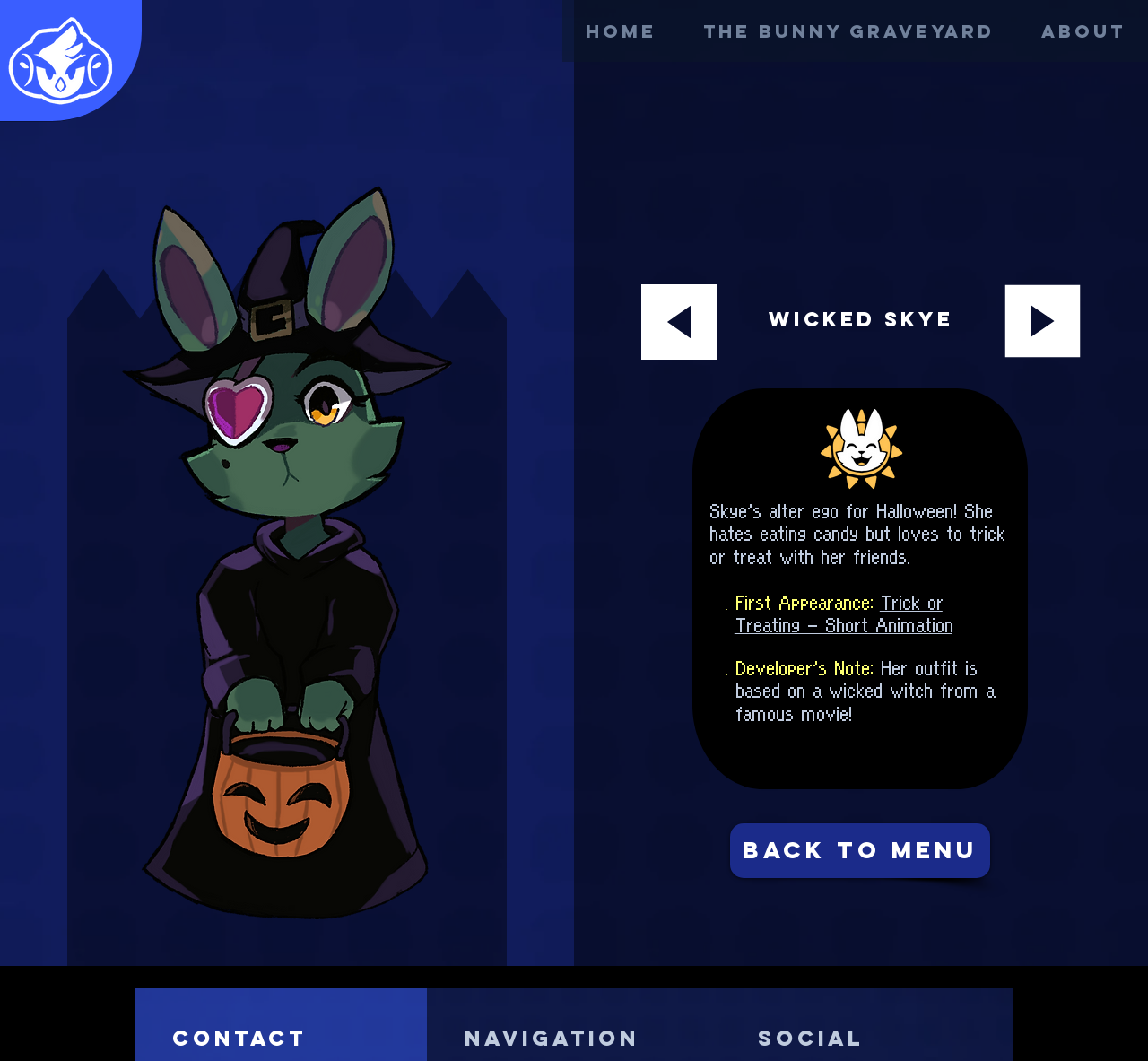Refer to the image and provide a thorough answer to this question:
How many list markers are there in the character details?

The character details section, located in the main content area, contains two list markers (•) which are used to separate the list items. These list markers can be found by examining the list elements and their child elements.